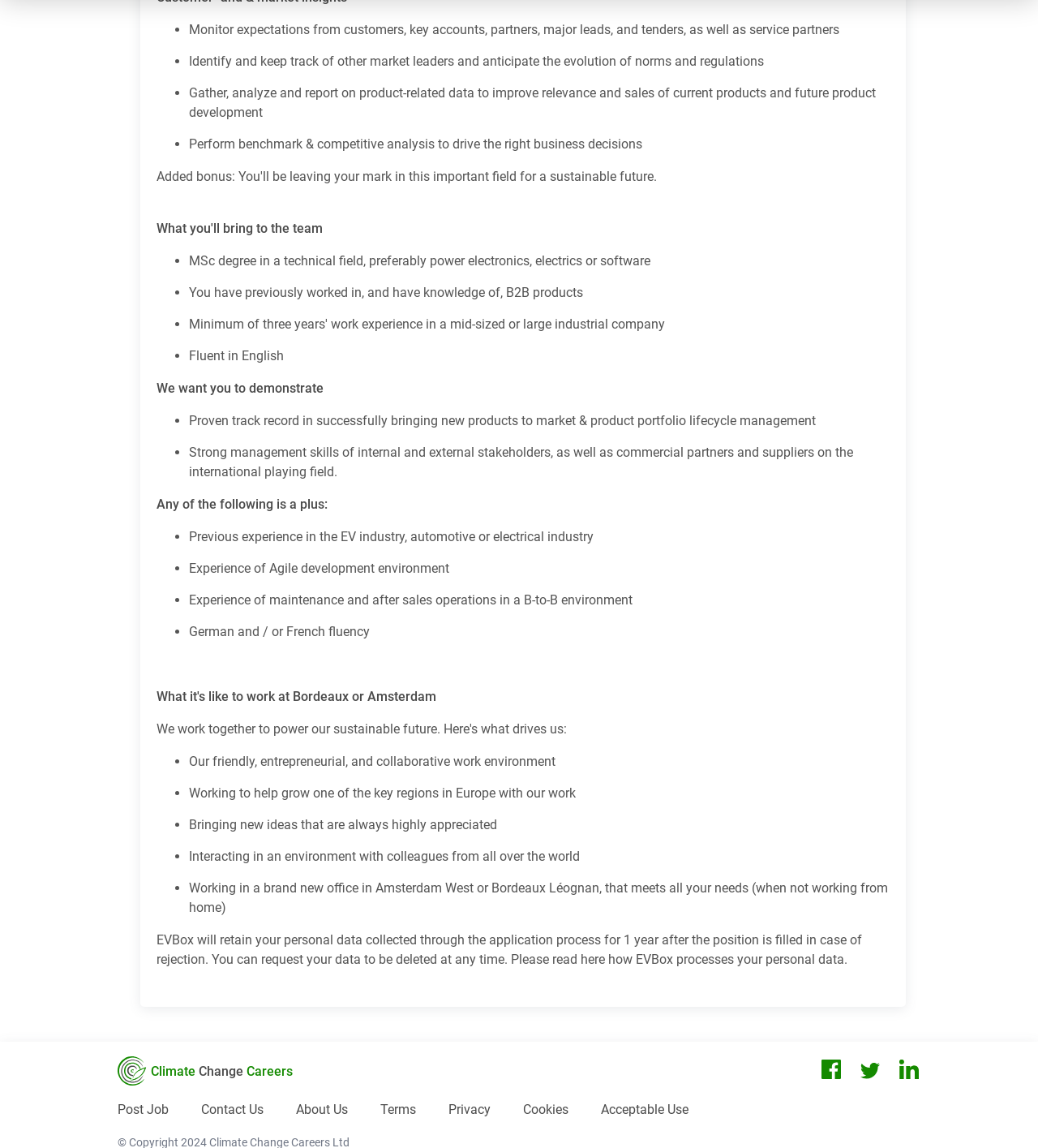Please give a short response to the question using one word or a phrase:
What is the language proficiency required for the job?

Fluent in English